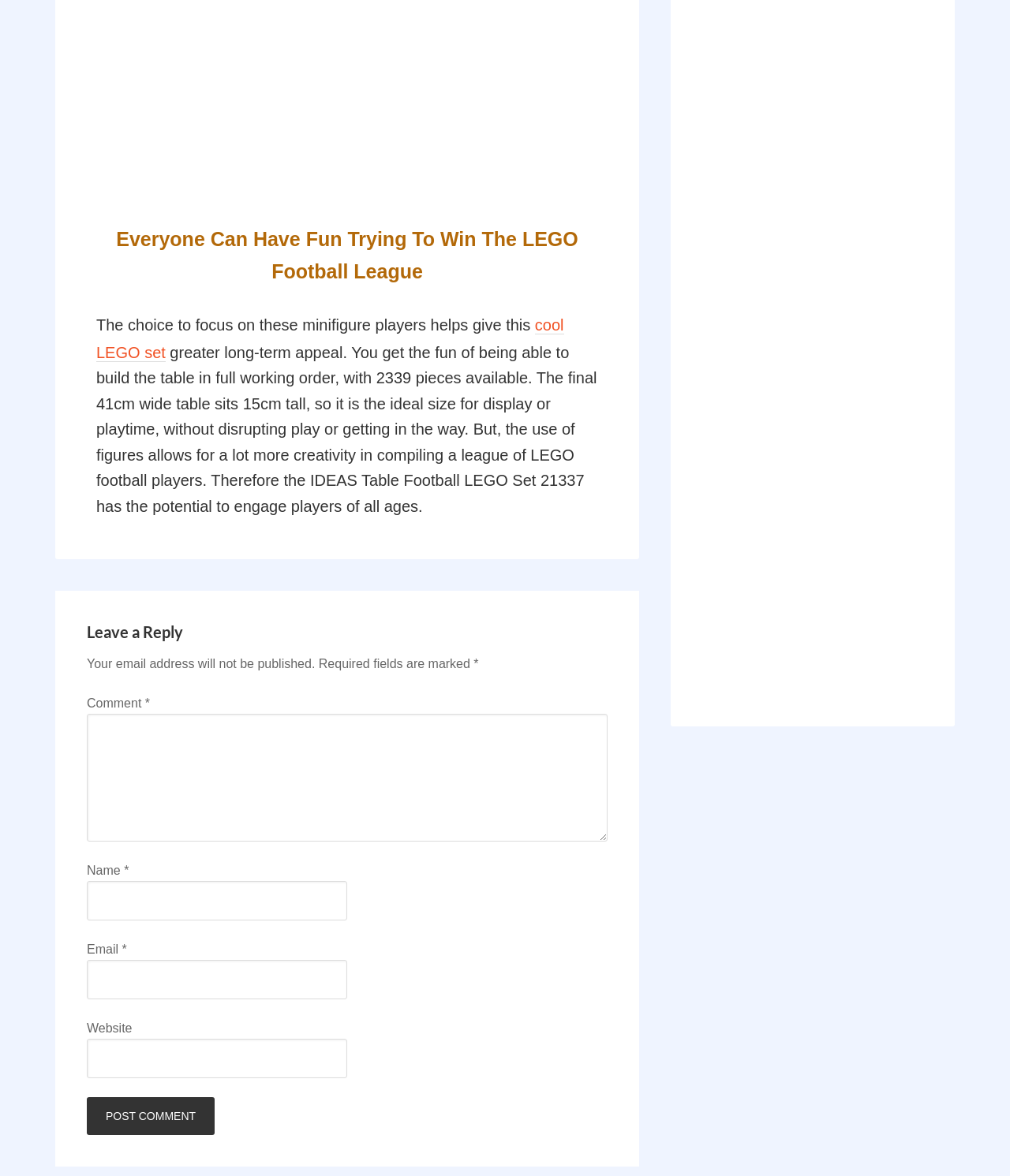Using the element description provided, determine the bounding box coordinates in the format (top-left x, top-left y, bottom-right x, bottom-right y). Ensure that all values are floating point numbers between 0 and 1. Element description: parent_node: Comment * name="comment"

[0.086, 0.607, 0.602, 0.716]